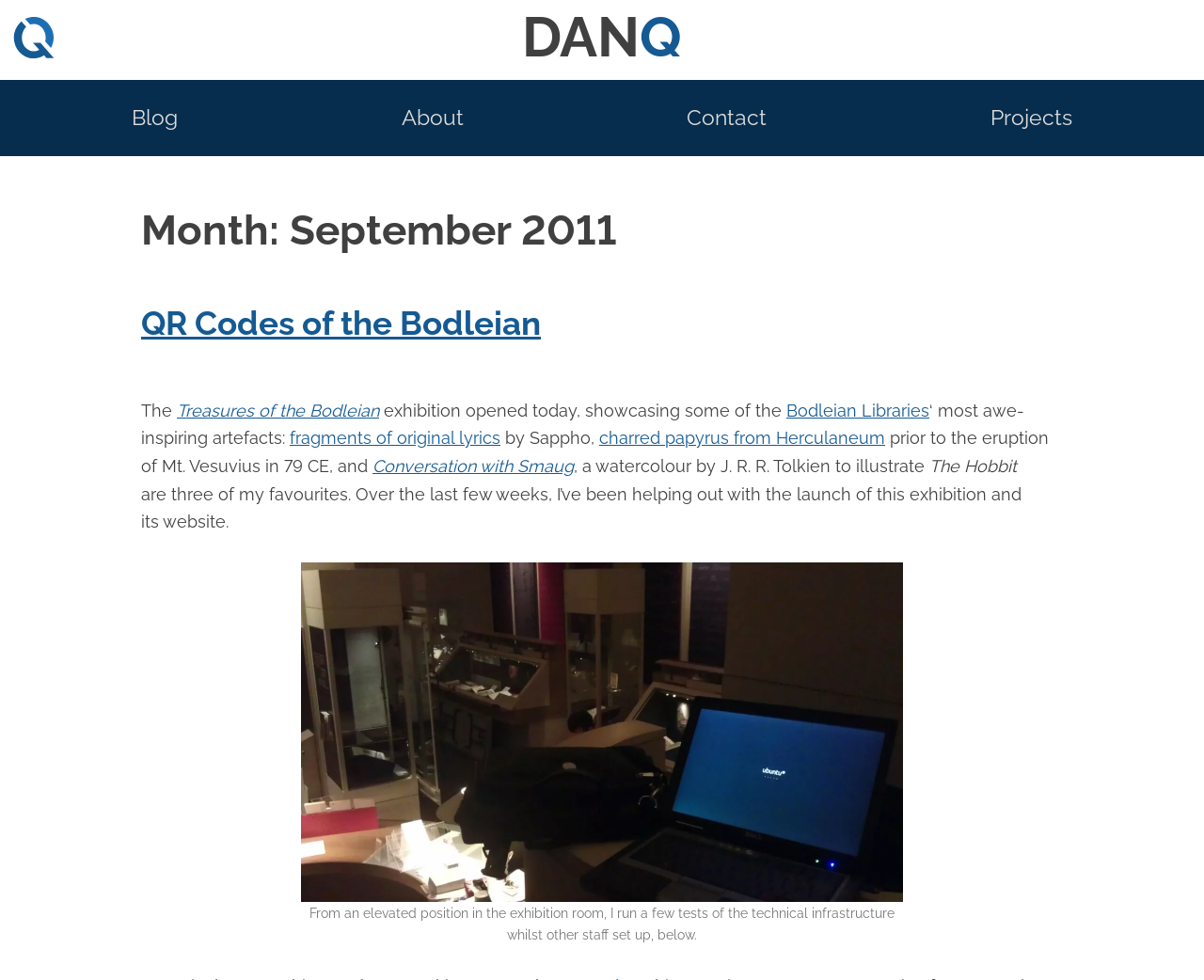Give a succinct answer to this question in a single word or phrase: 
What is the name of the exhibition mentioned in the blog post?

Treasures of the Bodleian